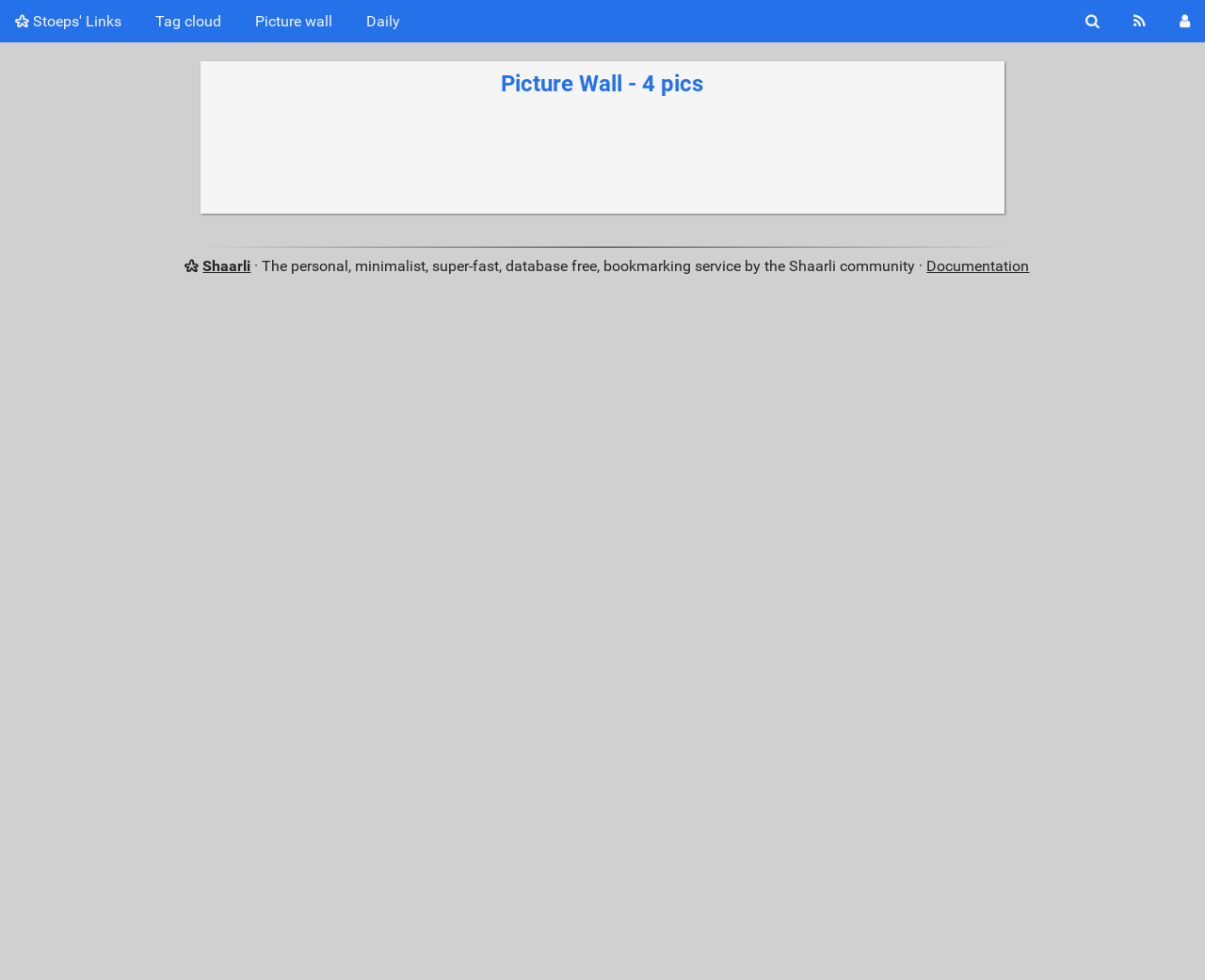Show the bounding box coordinates of the region that should be clicked to follow the instruction: "go to Stoeps' Links."

[0.0, 0.0, 0.113, 0.043]